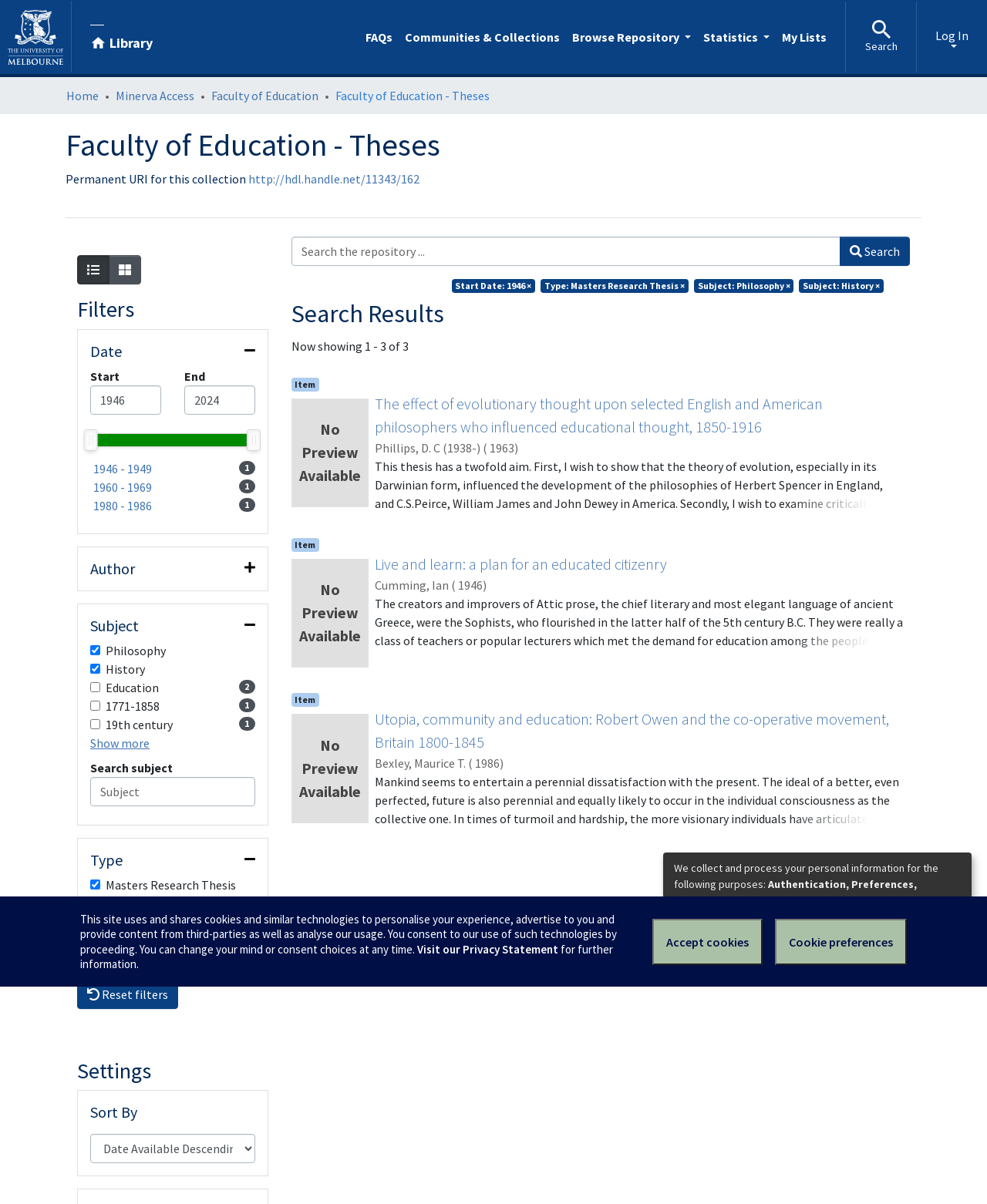Identify the bounding box coordinates of the clickable region to carry out the given instruction: "Contact us through the contact form".

None